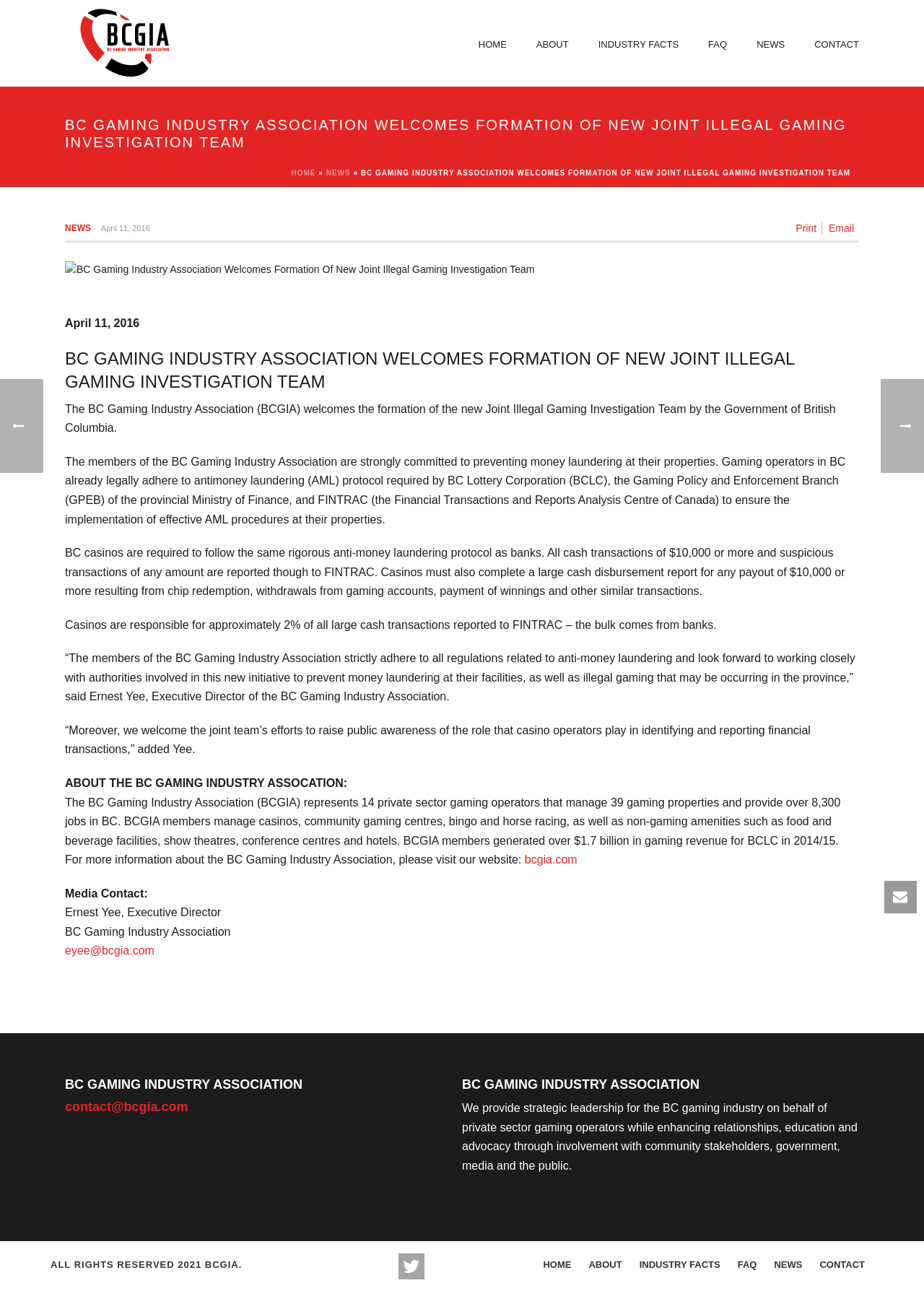Locate the bounding box of the UI element described in the following text: "April 11, 2016".

[0.109, 0.173, 0.162, 0.179]